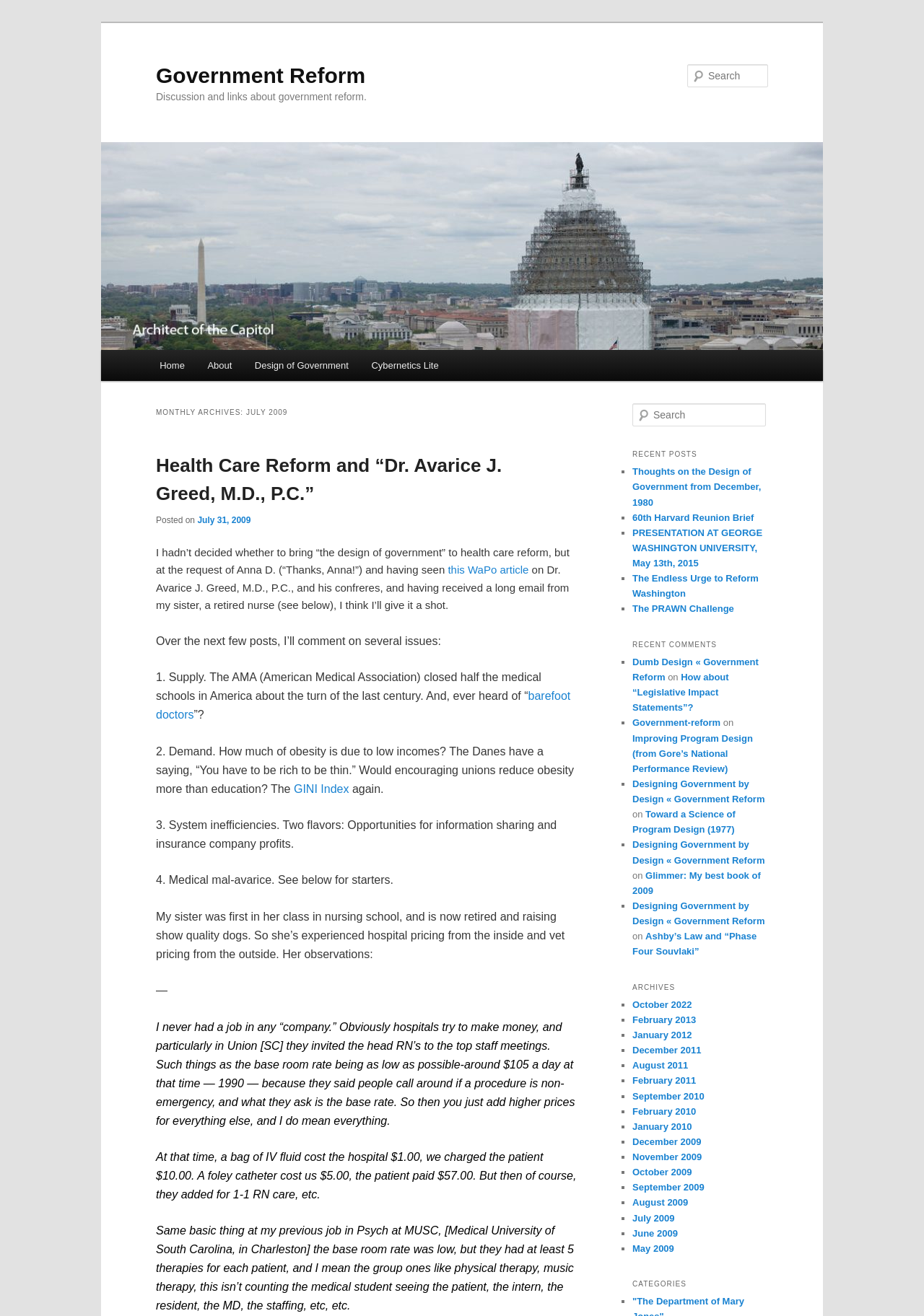Please reply with a single word or brief phrase to the question: 
How many archives are listed?

3